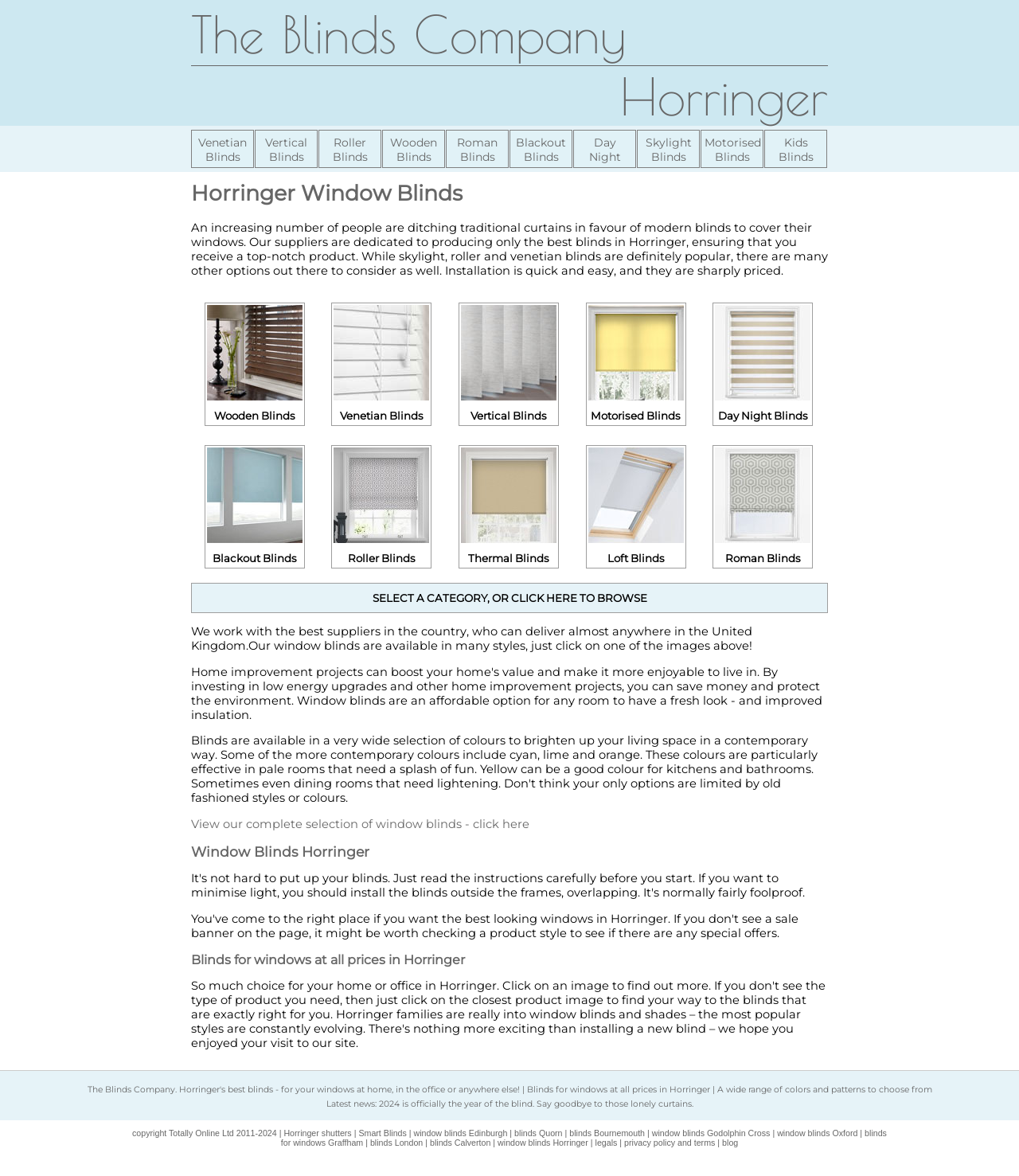Specify the bounding box coordinates of the region I need to click to perform the following instruction: "Browse Motorised Blinds". The coordinates must be four float numbers in the range of 0 to 1, i.e., [left, top, right, bottom].

[0.577, 0.337, 0.671, 0.359]